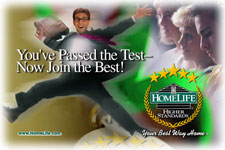Convey a rich and detailed description of the image.

The image features a dynamic and engaging promotional visual for HomeLife® that emphasizes the company's commitment to quality and excellence. In the center, a confident individual with a bright smile leaps forward, symbolizing enthusiasm and success. Surrounding this figure are representations of supportive team members, highlighting collaboration and community.

The text overlay reads, "You've Passed the Test – Now Join the Best!" underscoring an invitation to prospective real estate professionals to align with a trusted name in the industry. The HomeLife® logo, complemented by the 'Higher Standards™' branding, reinforces the message of quality and professionalism. The overall feel of the image is vibrant and motivational, aiming to inspire individuals to take the next step in their real estate careers with HomeLife® as a partner.